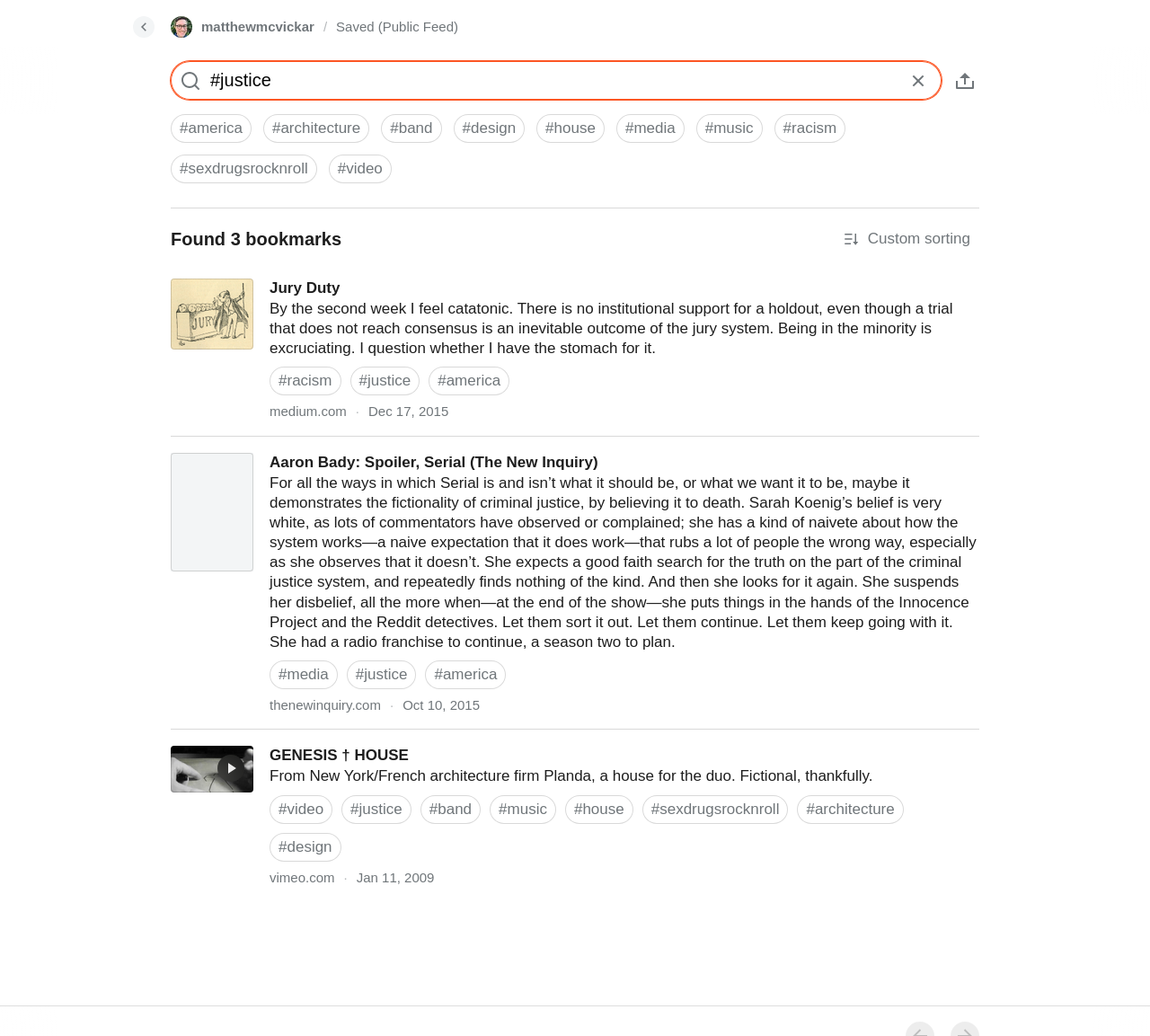Find the bounding box coordinates of the clickable area that will achieve the following instruction: "View article about Jury Duty".

[0.134, 0.253, 0.866, 0.421]